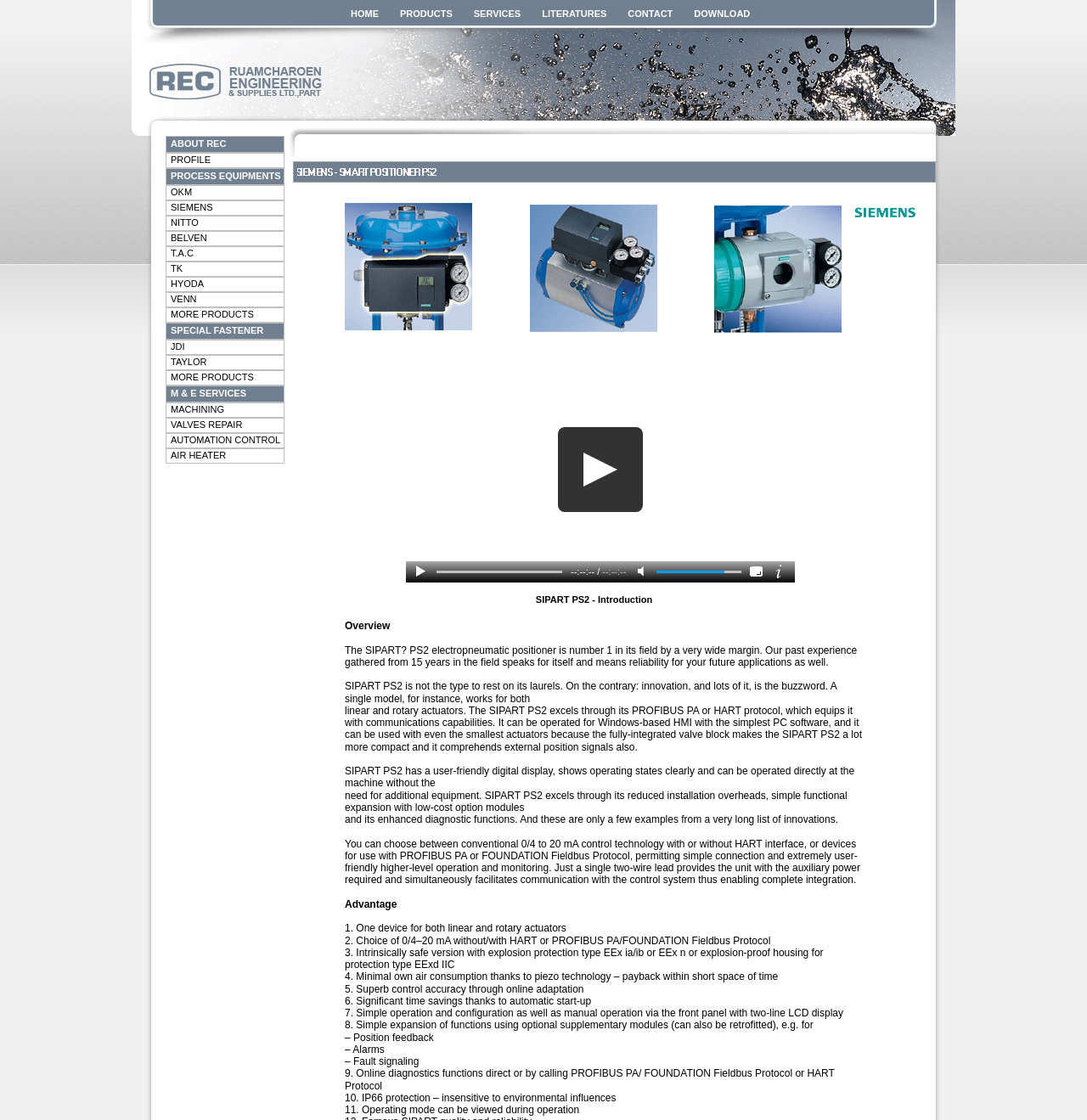Determine the coordinates of the bounding box for the clickable area needed to execute this instruction: "Click the 'DOWNLOAD' link".

[0.629, 0.004, 0.699, 0.02]